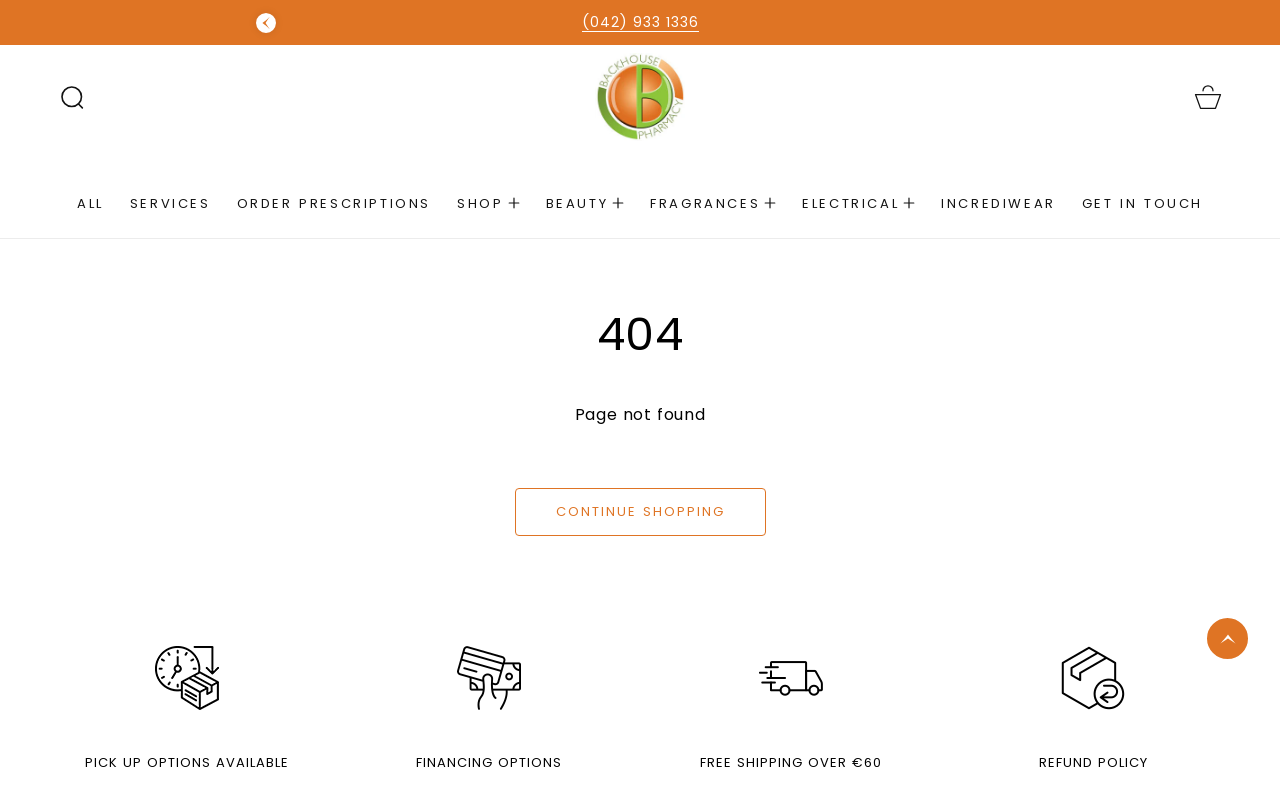What is the phone number to get in touch?
Please interpret the details in the image and answer the question thoroughly.

I found the phone number by looking at the link element with the text '(042) 933 1336' which is located at the top of the webpage.